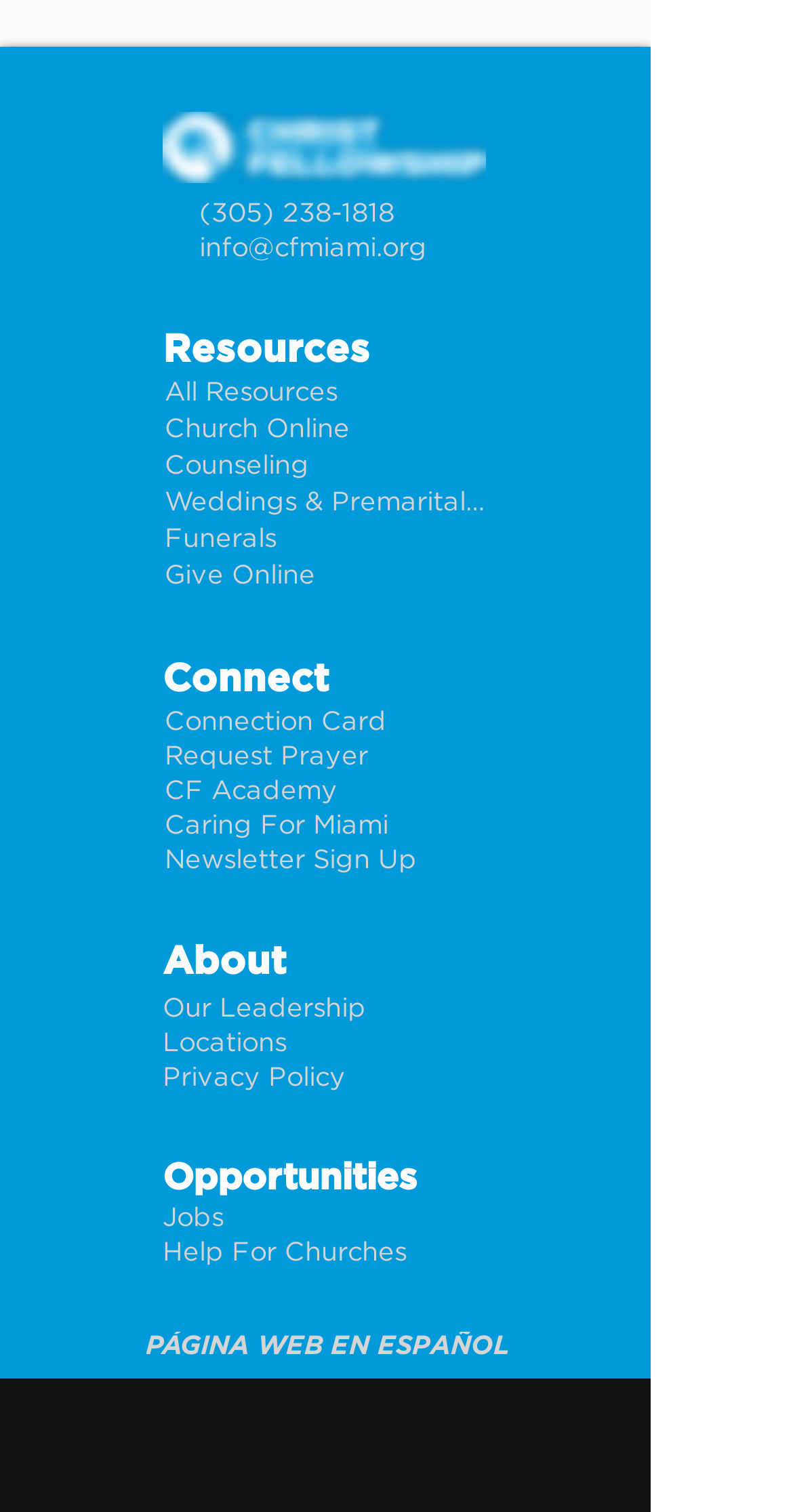Look at the image and write a detailed answer to the question: 
How many social media links are there?

I counted the number of links in the social media bar at the bottom of the webpage, which includes Instagram, Facebook, and Youtube.